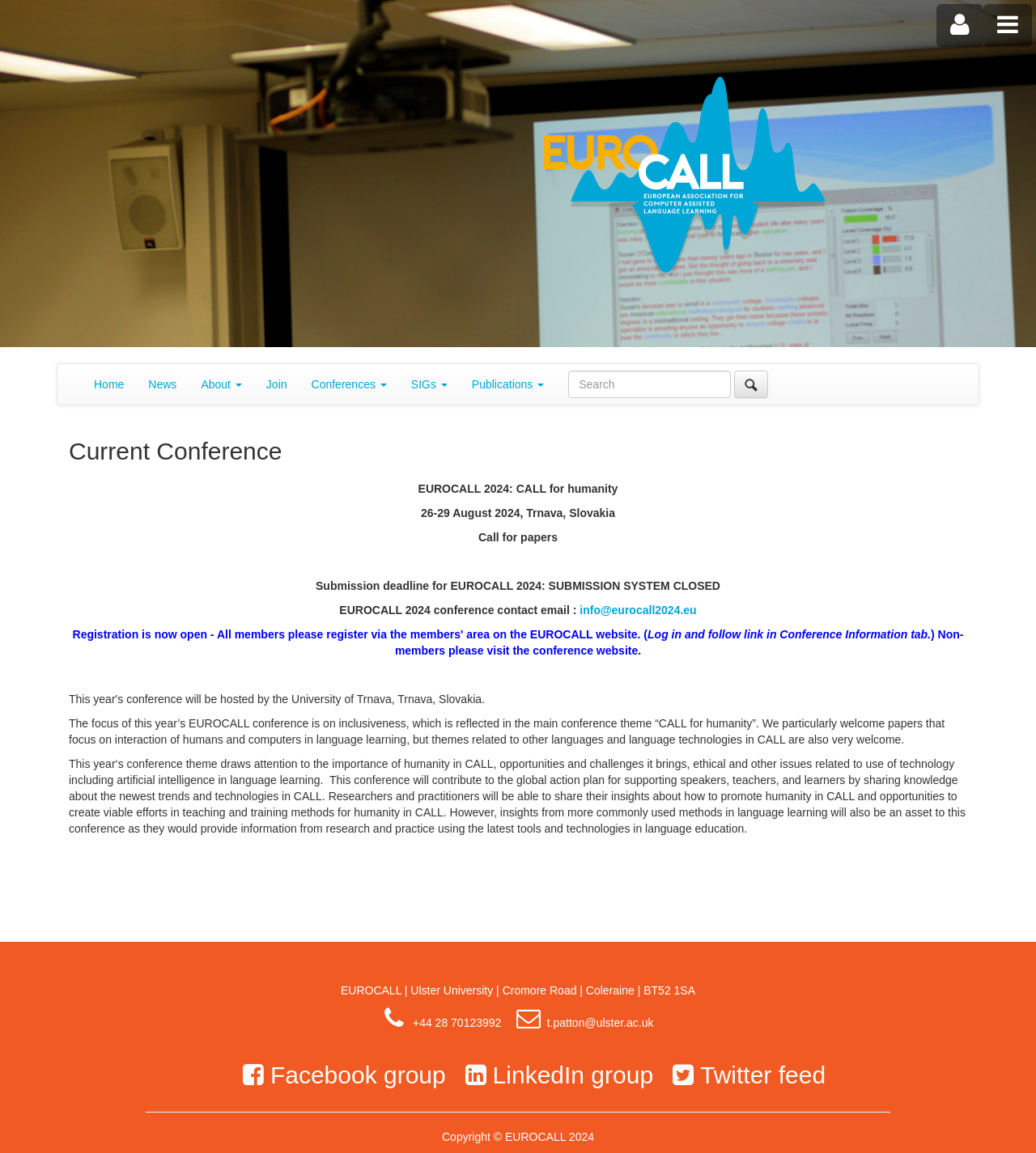Could you indicate the bounding box coordinates of the region to click in order to complete this instruction: "Contact the conference organizers".

[0.56, 0.524, 0.672, 0.535]